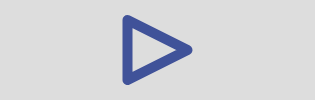Provide a comprehensive description of the image.

The image features a prominent play button, designed in a simple yet striking triangular shape. Its deep blue color contrasts with the light gray background, making it easily recognizable. This play button serves as a key interactive element on the webpage, inviting users to engage with the audio content associated with "Amazing Induction," a hypnotic script by Nimja Hypnosis. The script promises a unique auditory experience, encouraging listeners to immerse themselves in a guided journey of relaxation and fantasy. This button is positioned alongside other controls for audio manipulation, such as rewind and fast forward, creating an intuitive media playback interface that enhances user interaction.